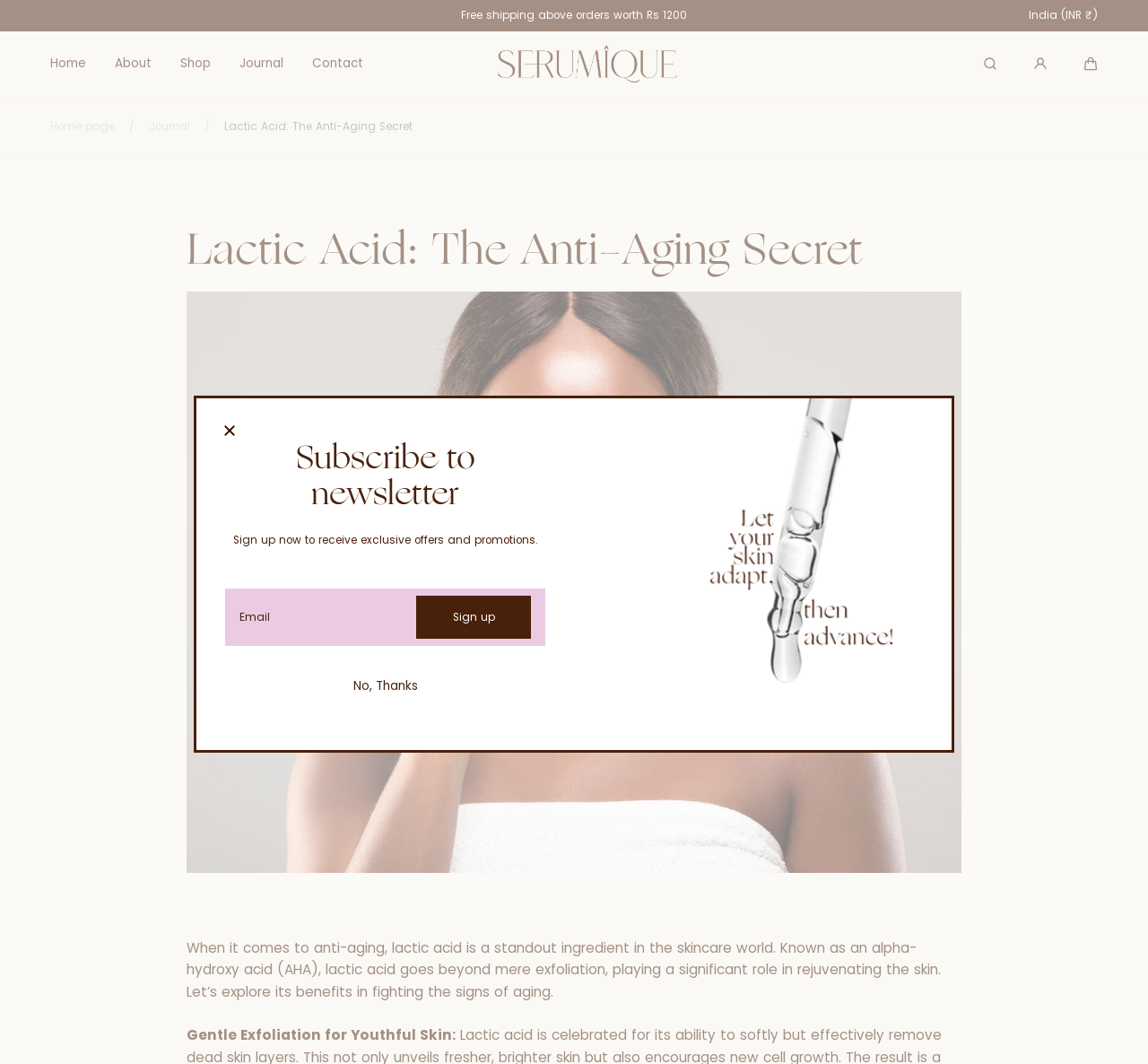Use a single word or phrase to answer the following:
What is the role of lactic acid in skincare?

Rejuvenating the skin